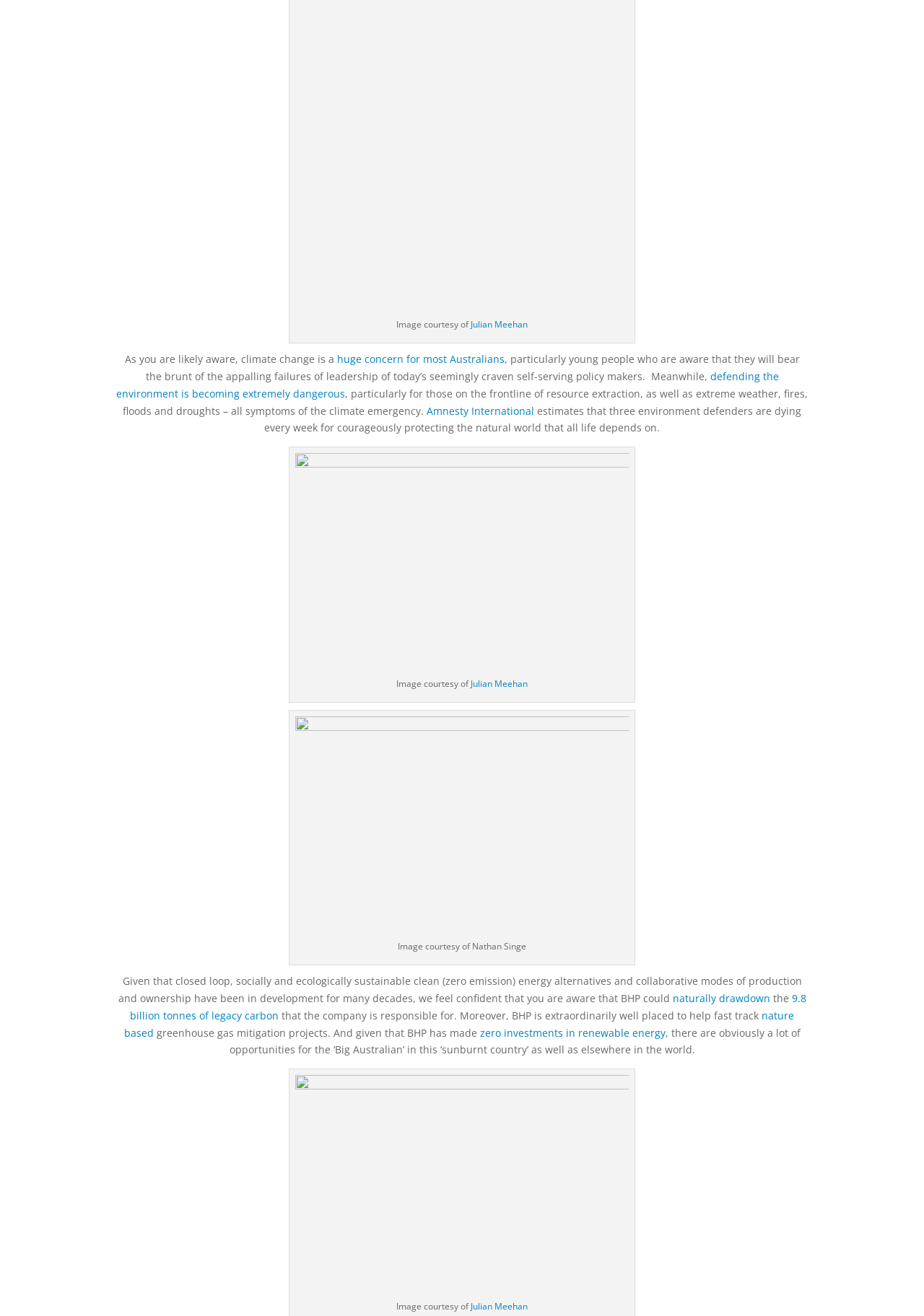Identify the bounding box coordinates for the UI element described as: "zero investments in renewable energy". The coordinates should be provided as four floats between 0 and 1: [left, top, right, bottom].

[0.519, 0.779, 0.72, 0.79]